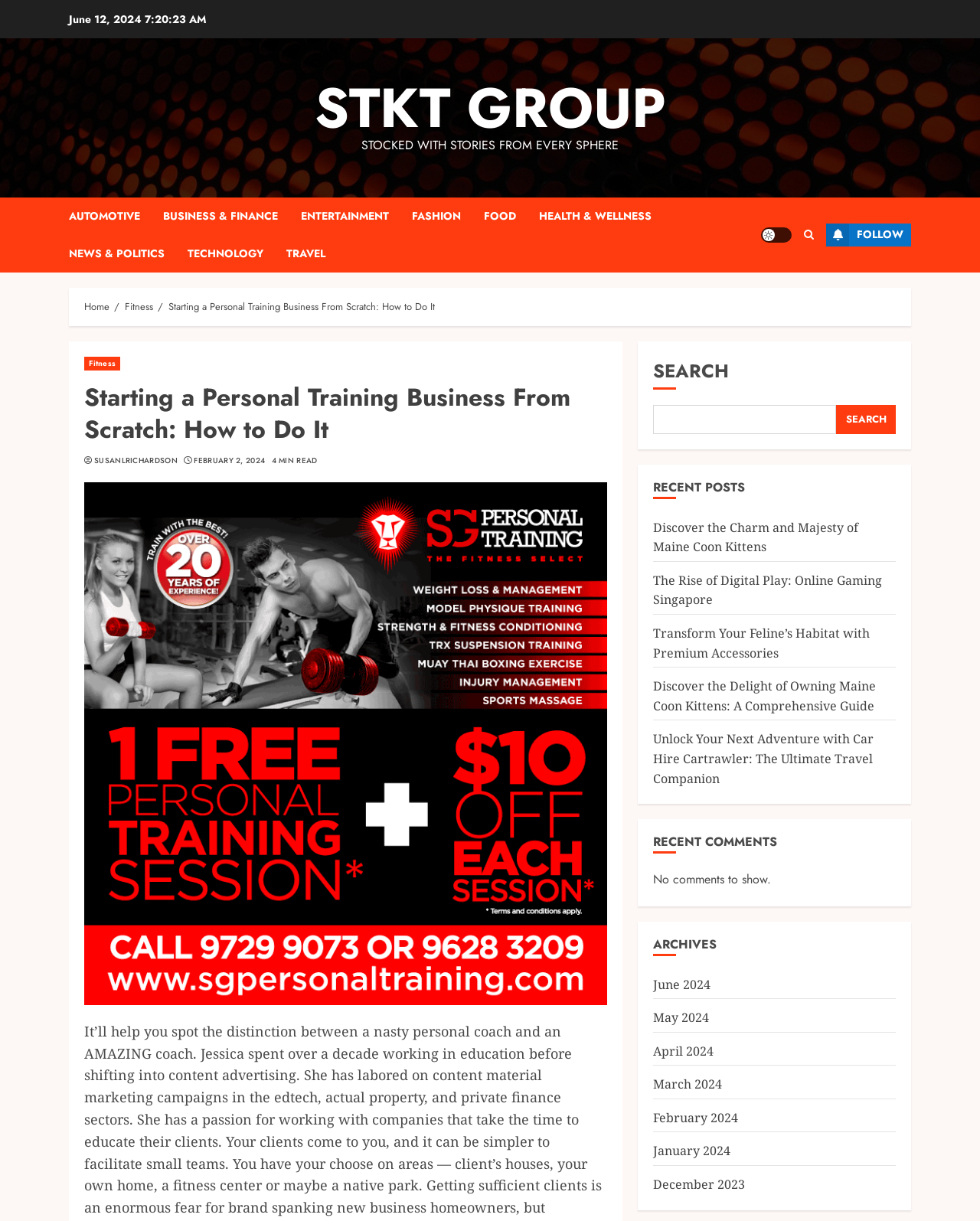Show the bounding box coordinates of the element that should be clicked to complete the task: "Click on the 'STKT GROUP' link".

[0.321, 0.056, 0.679, 0.121]